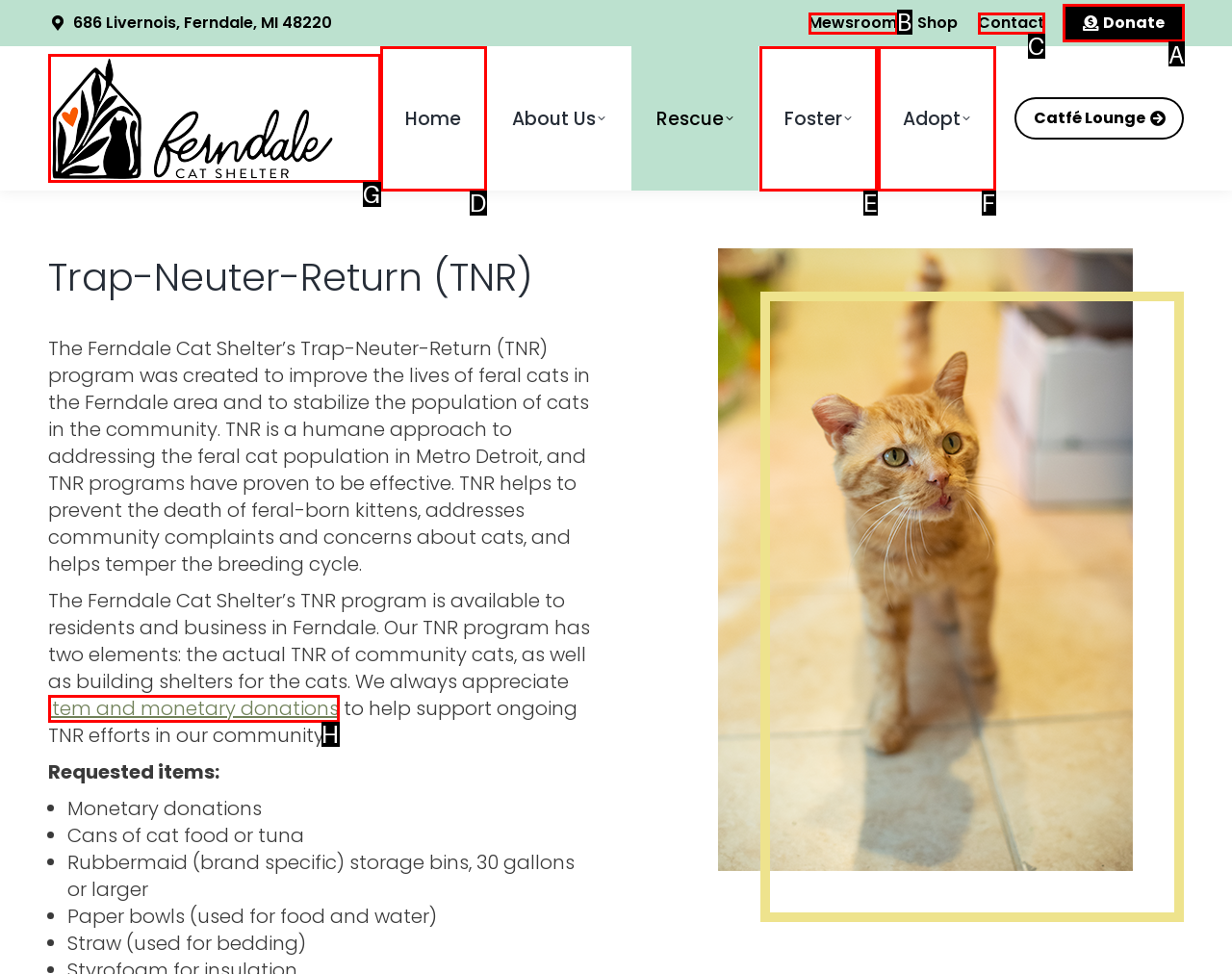Tell me the letter of the correct UI element to click for this instruction: Click Donate. Answer with the letter only.

A